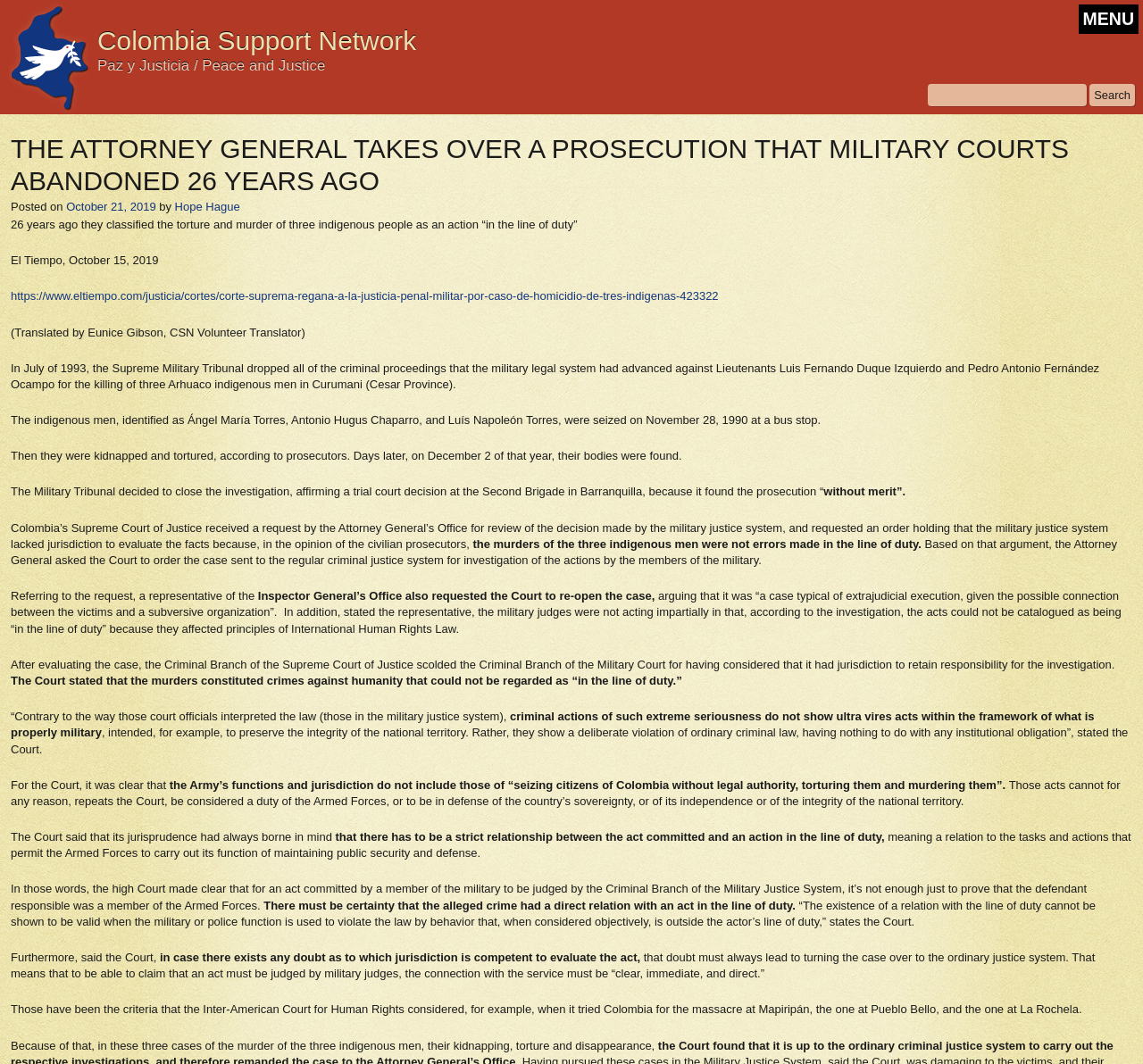Observe the image and answer the following question in detail: What is the name of the organization?

The name of the organization can be found in the heading element at the top of the webpage, which reads 'Colombia Support Network Paz y Justicia / Peace and Justice'.